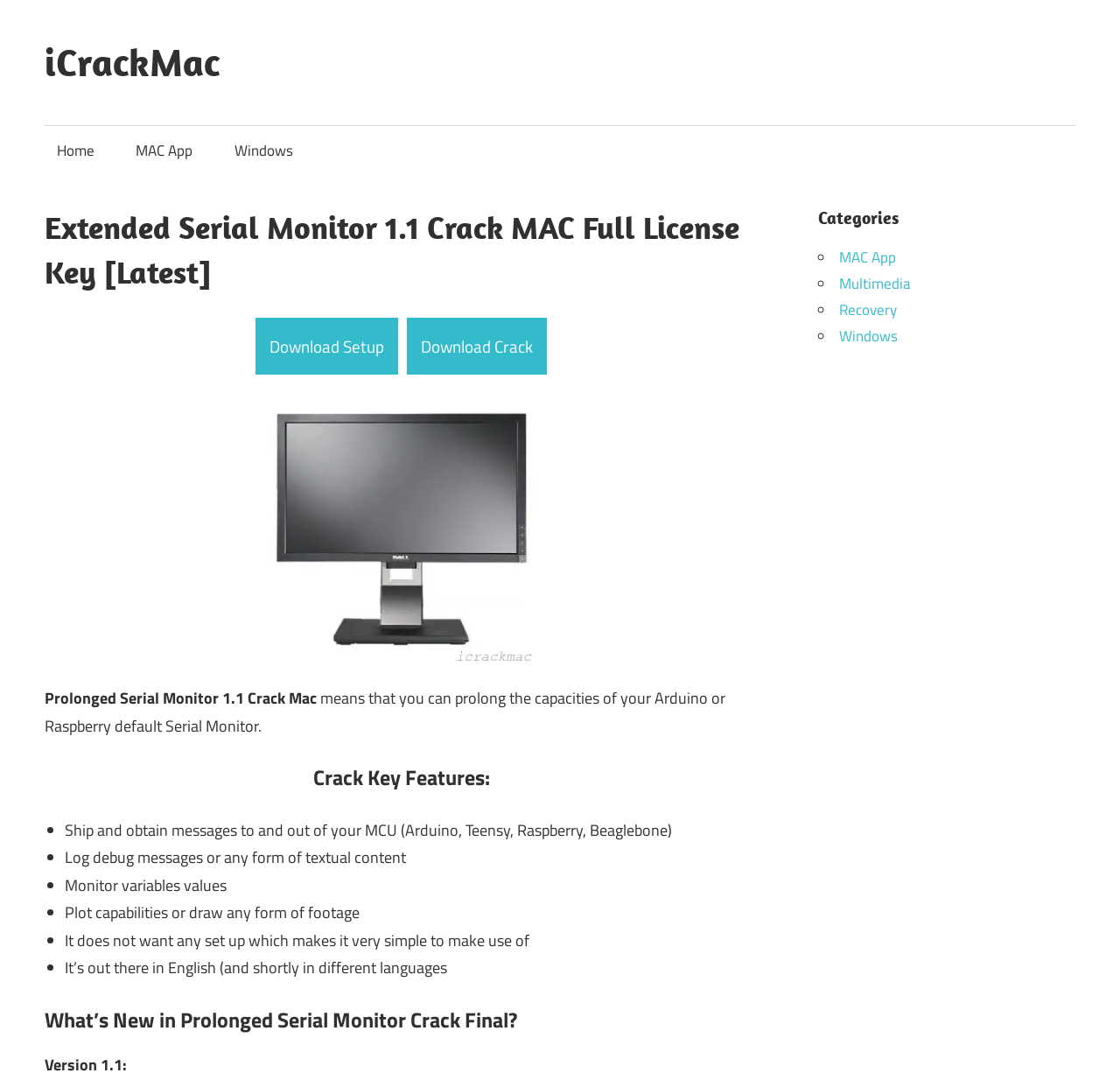Identify the bounding box coordinates of the element that should be clicked to fulfill this task: "Click on the 'MAC App' link". The coordinates should be provided as four float numbers between 0 and 1, i.e., [left, top, right, bottom].

[0.111, 0.116, 0.183, 0.163]